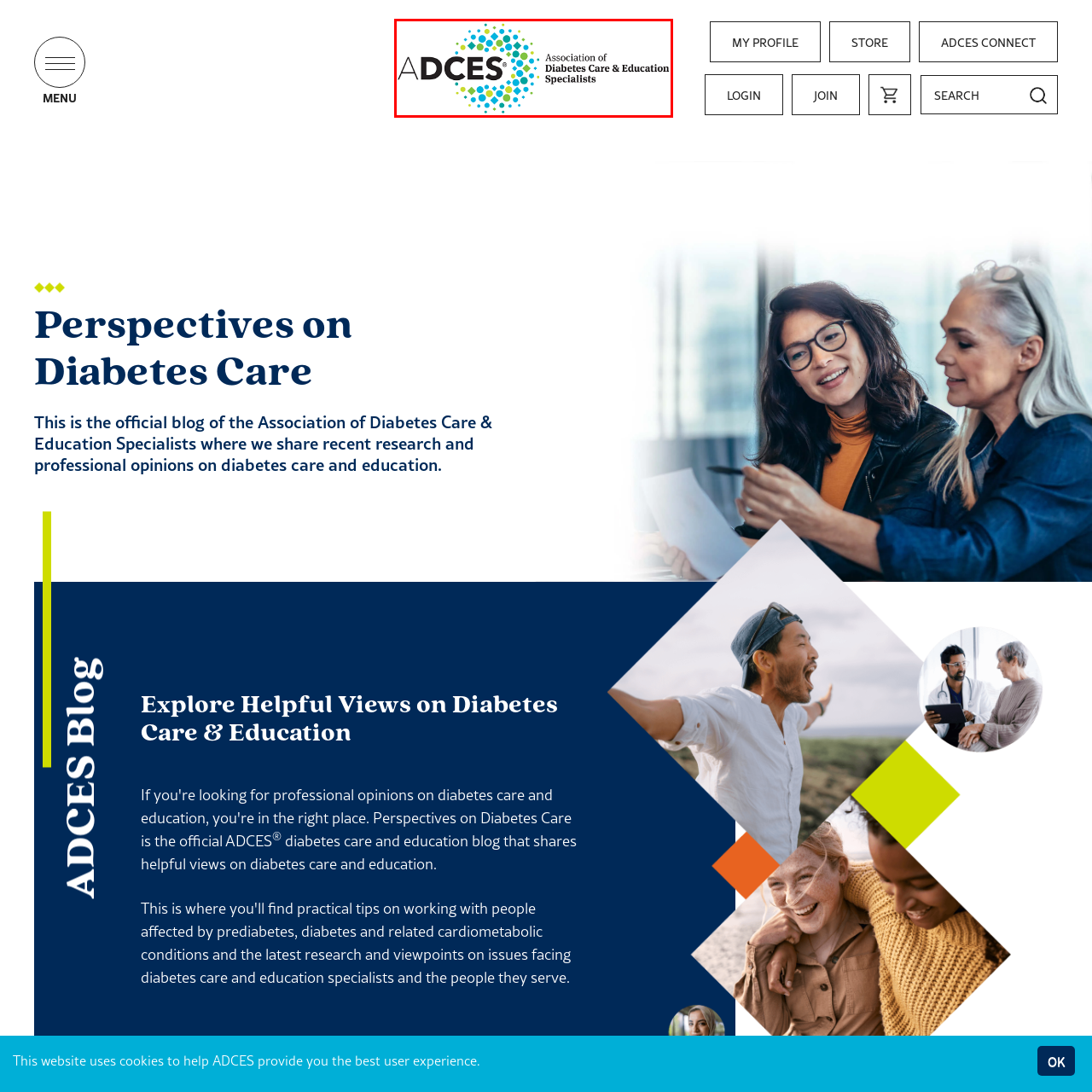What is the font style of the acronym 'ADCES'?
Observe the part of the image inside the red bounding box and answer the question concisely with one word or a short phrase.

Bold, black lettering